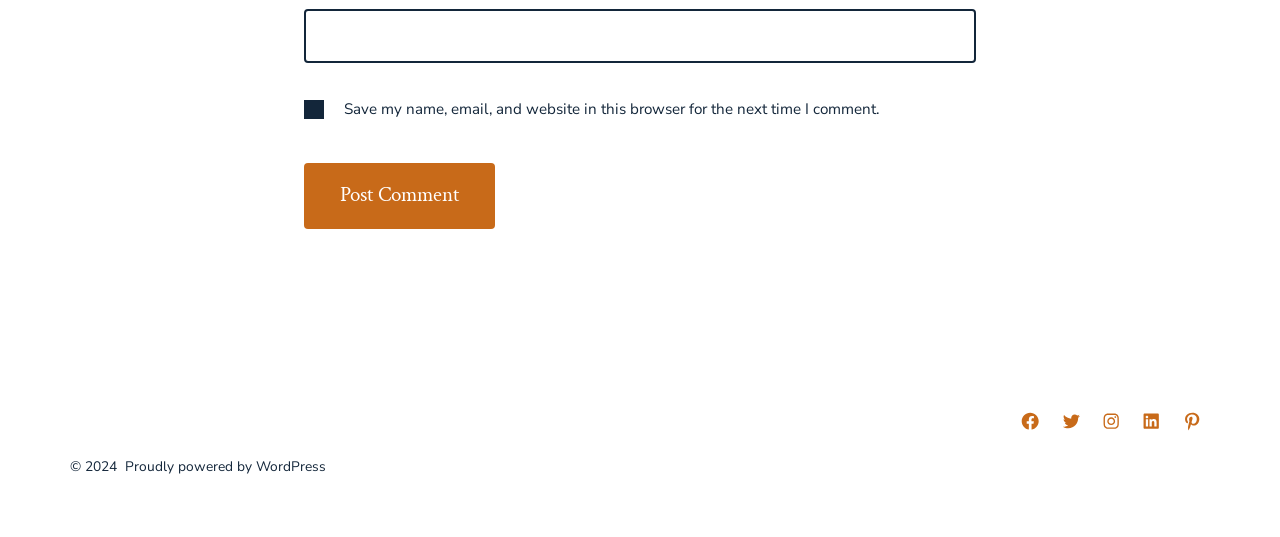Please give a succinct answer using a single word or phrase:
What is the platform that powers this webpage?

WordPress